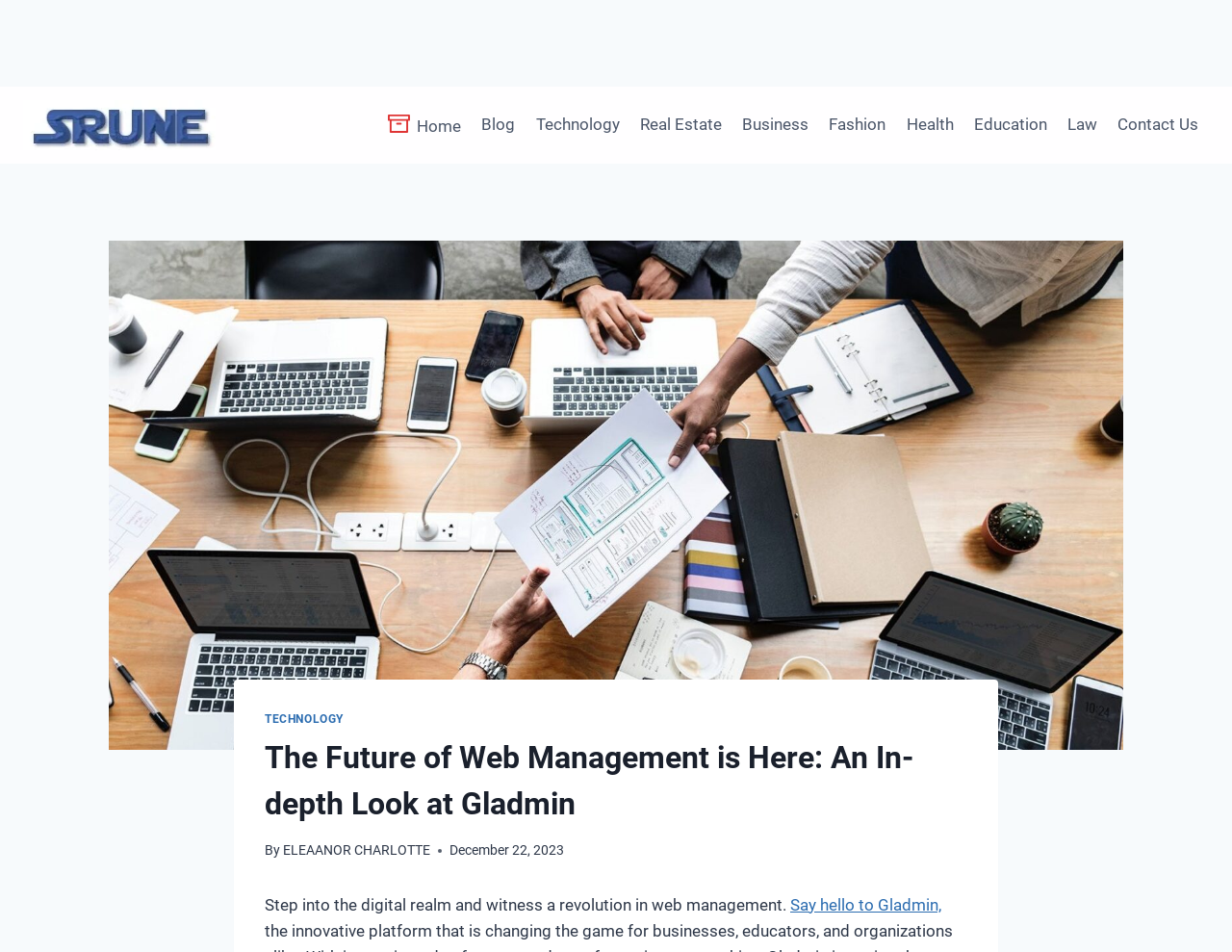Please identify the bounding box coordinates of the area that needs to be clicked to follow this instruction: "Click on the Home link".

[0.307, 0.103, 0.383, 0.16]